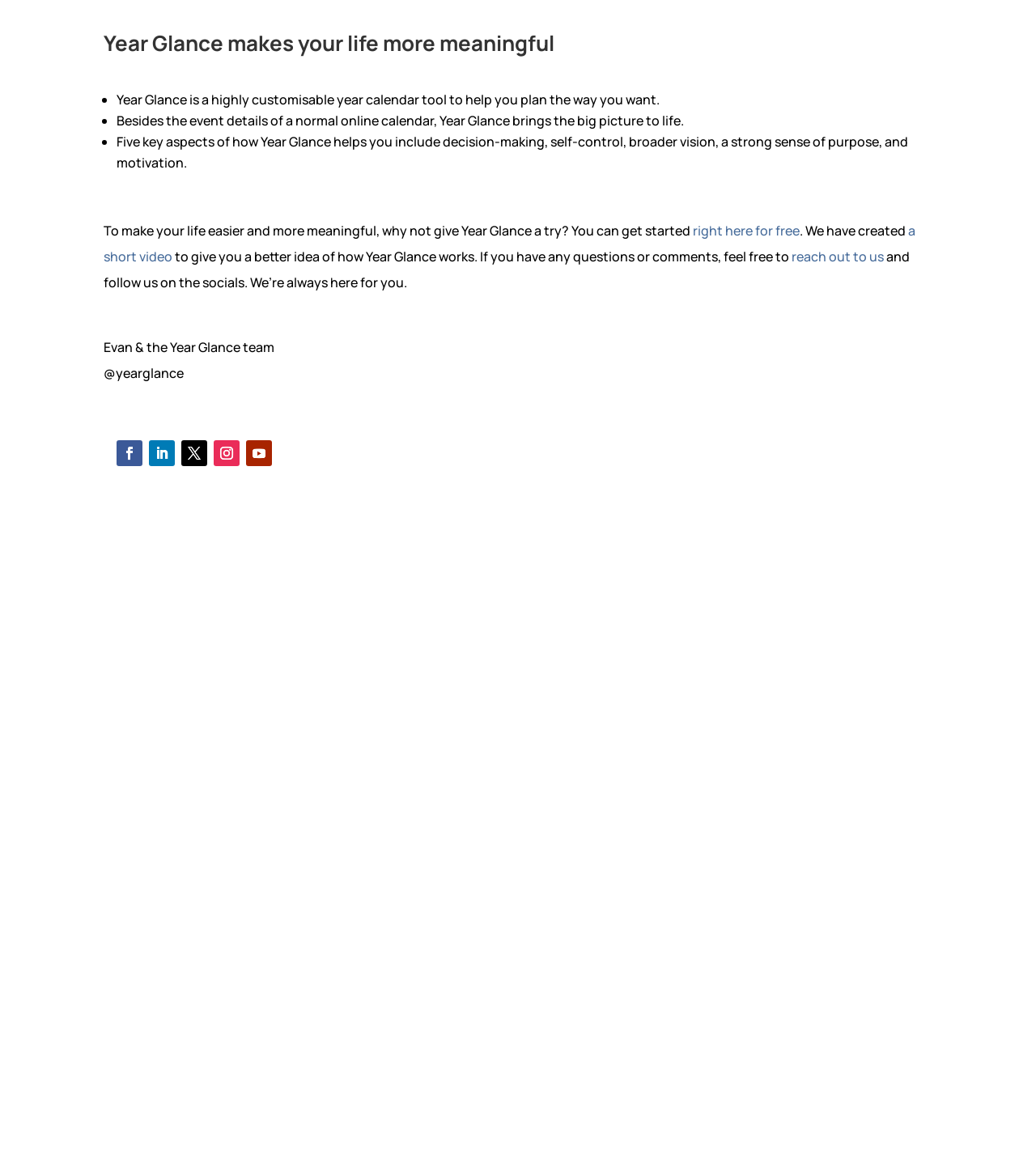What is the duration of the introductory video?
Refer to the image and give a detailed response to the question.

The iframe on the webpage is labeled as 'Year Glance in 2.5 mins', which suggests that the introductory video is 2.5 minutes long and provides an overview of how Year Glance works.